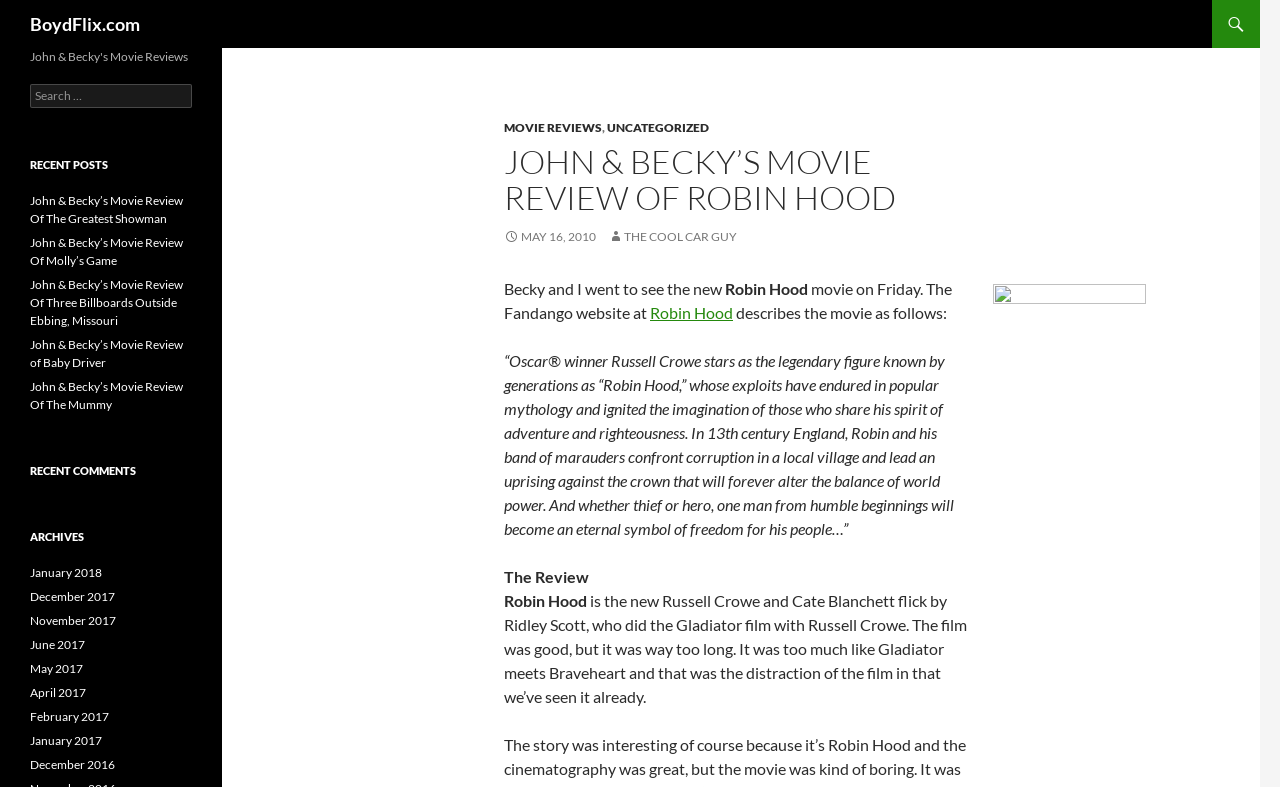Please determine the bounding box coordinates of the clickable area required to carry out the following instruction: "Search for a movie". The coordinates must be four float numbers between 0 and 1, represented as [left, top, right, bottom].

[0.023, 0.107, 0.15, 0.137]